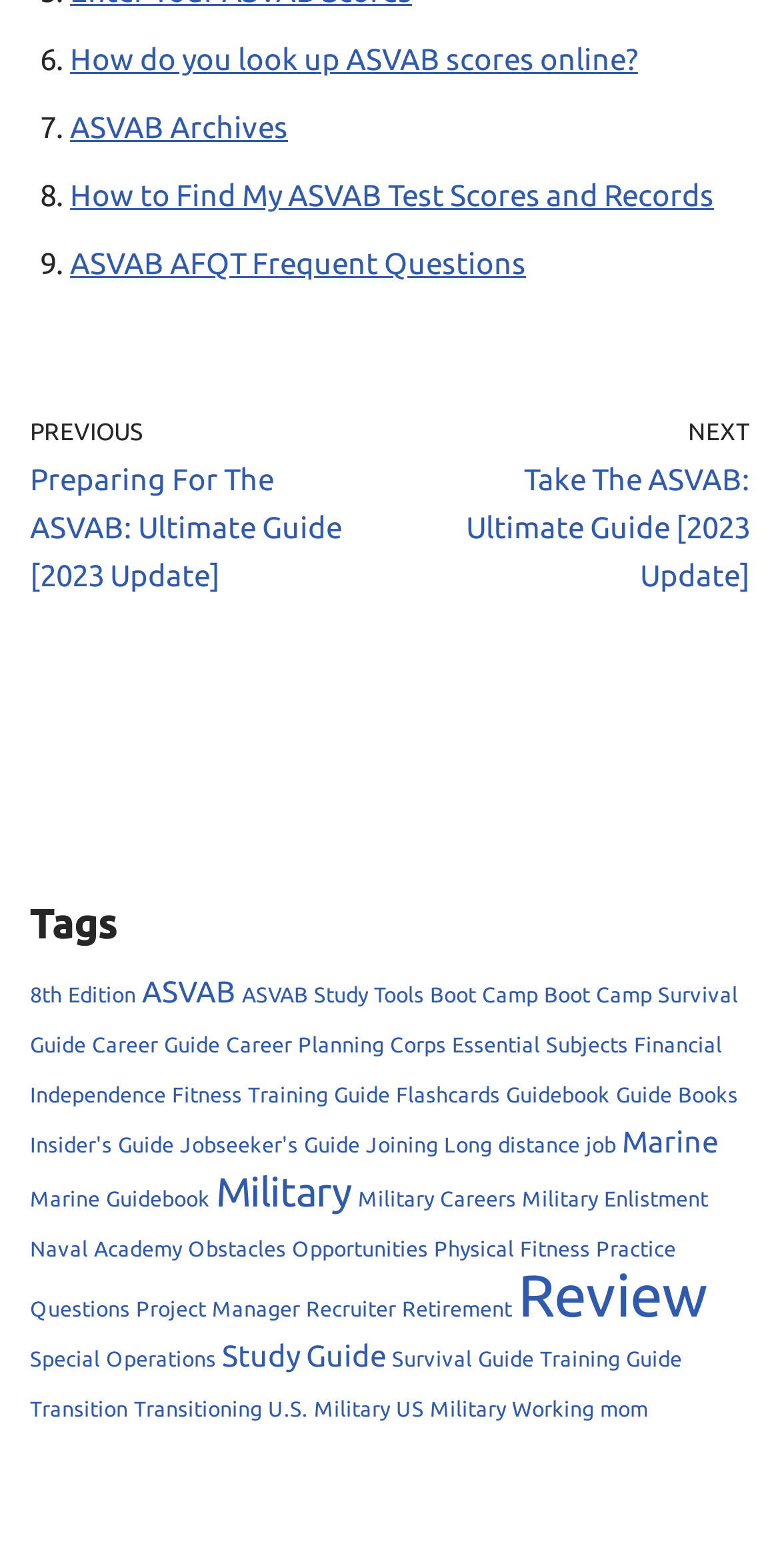Kindly provide the bounding box coordinates of the section you need to click on to fulfill the given instruction: "Click on 'How do you look up ASVAB scores online?'".

[0.09, 0.027, 0.818, 0.049]